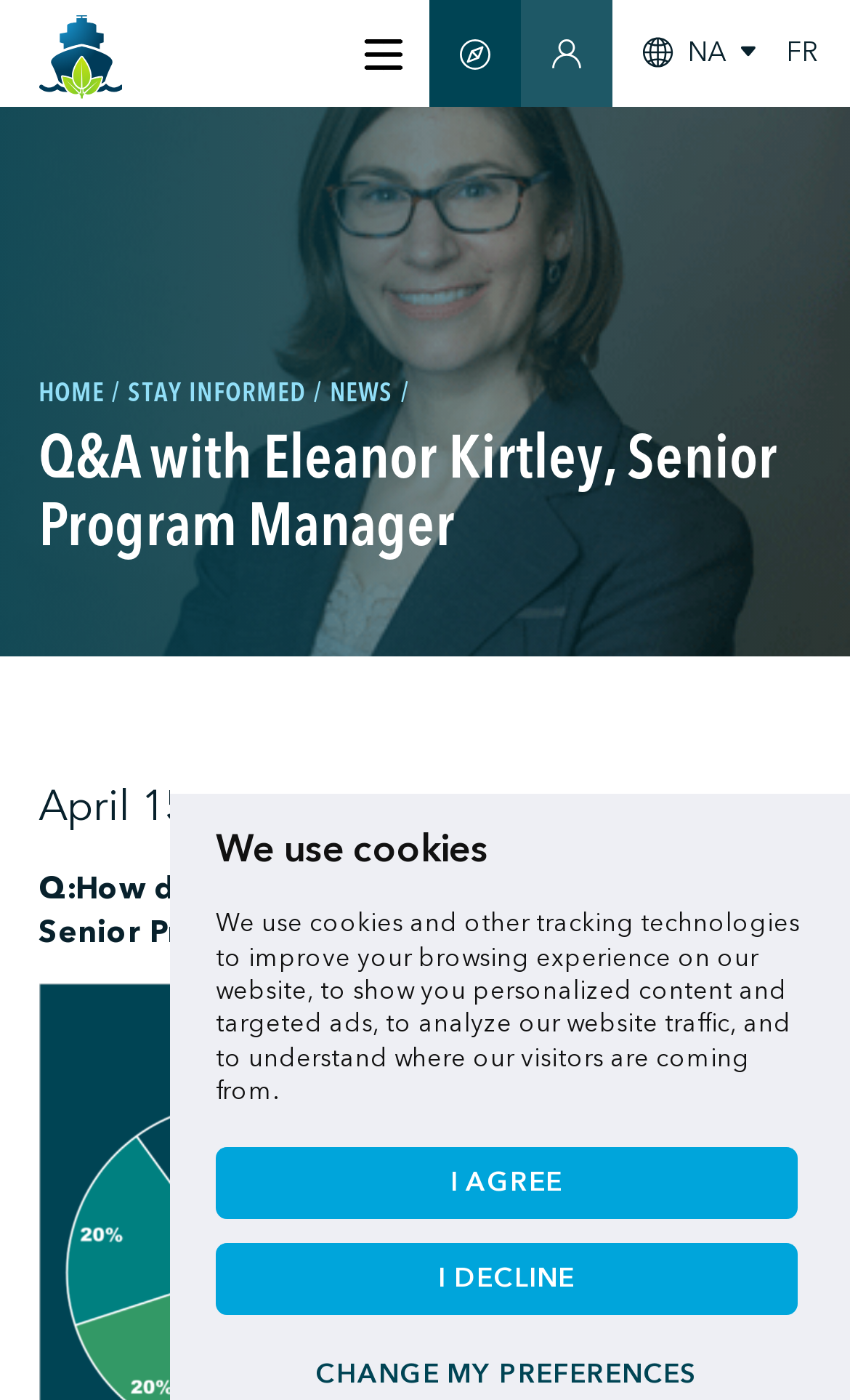Please determine the primary heading and provide its text.

Q&A with Eleanor Kirtley, Senior Program Manager